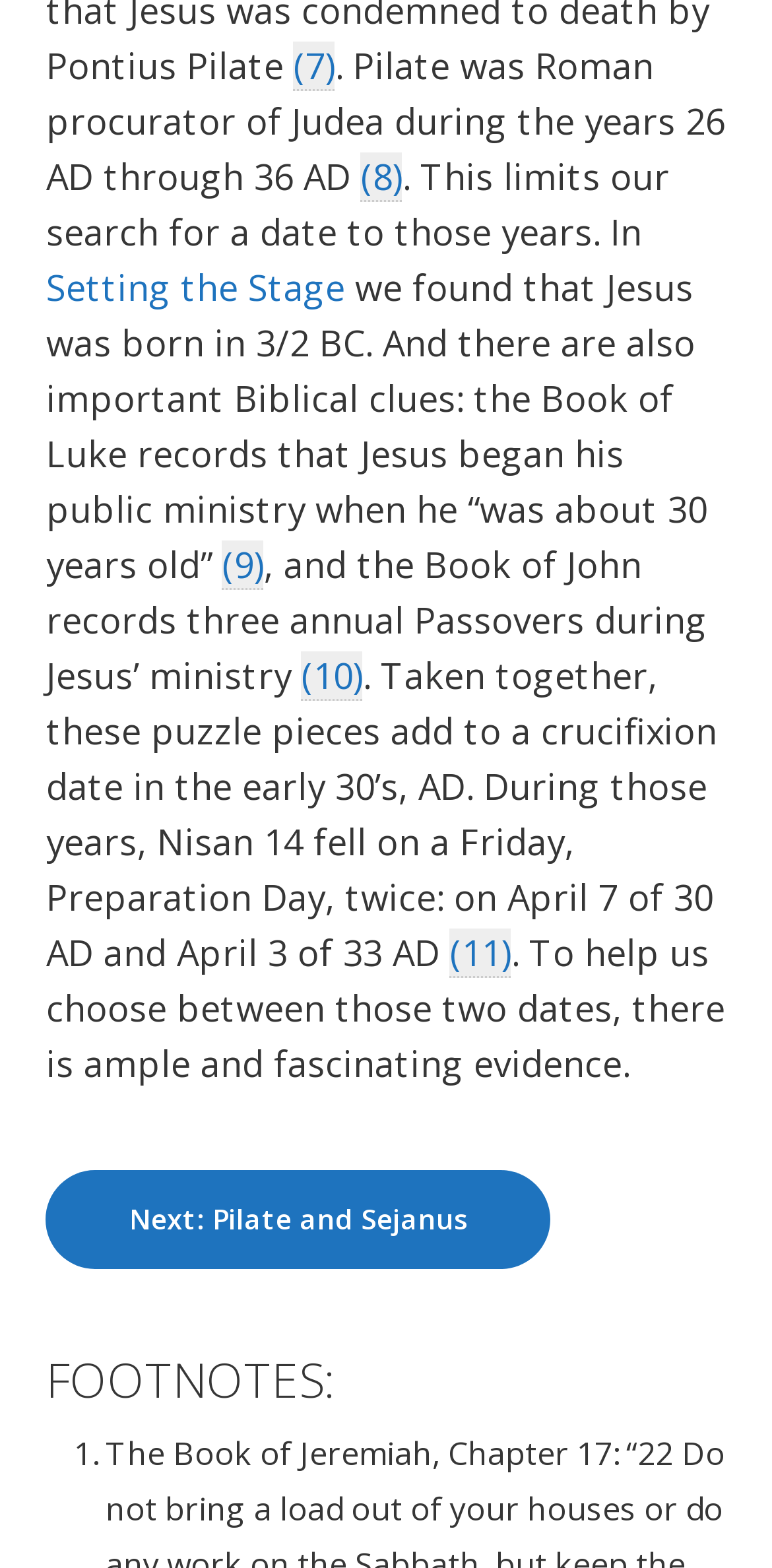Using the element description provided, determine the bounding box coordinates in the format (top-left x, top-left y, bottom-right x, bottom-right y). Ensure that all values are floating point numbers between 0 and 1. Element description: (7)

[0.381, 0.027, 0.435, 0.059]